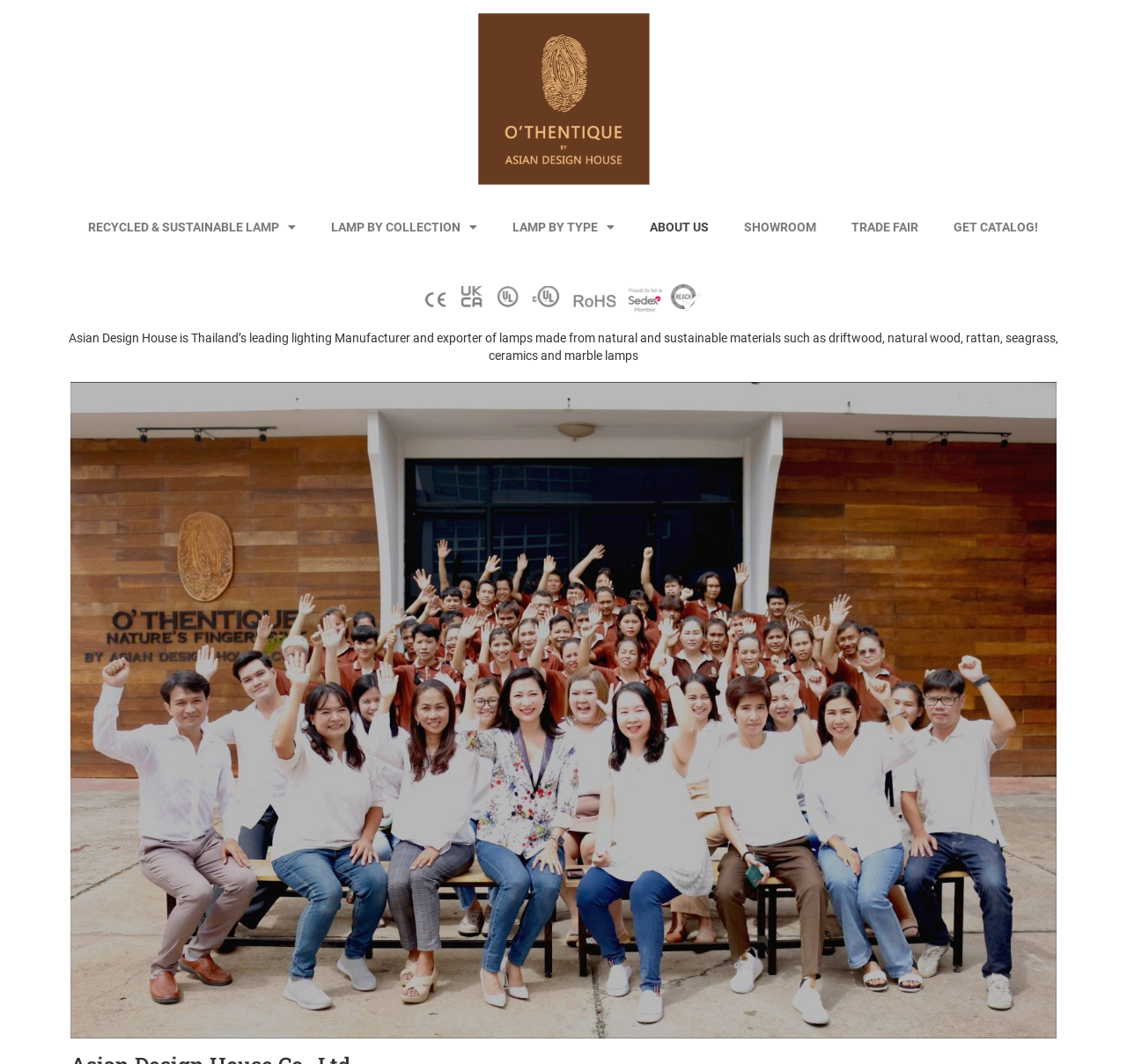Using the information shown in the image, answer the question with as much detail as possible: What type of materials are used to make lamps?

Based on the webpage content, it is mentioned that Asian Design House is a leading lighting manufacturer and exporter of lamps made from natural and sustainable materials such as driftwood, natural wood, rattan, seagrass, ceramics, and marble lamps.